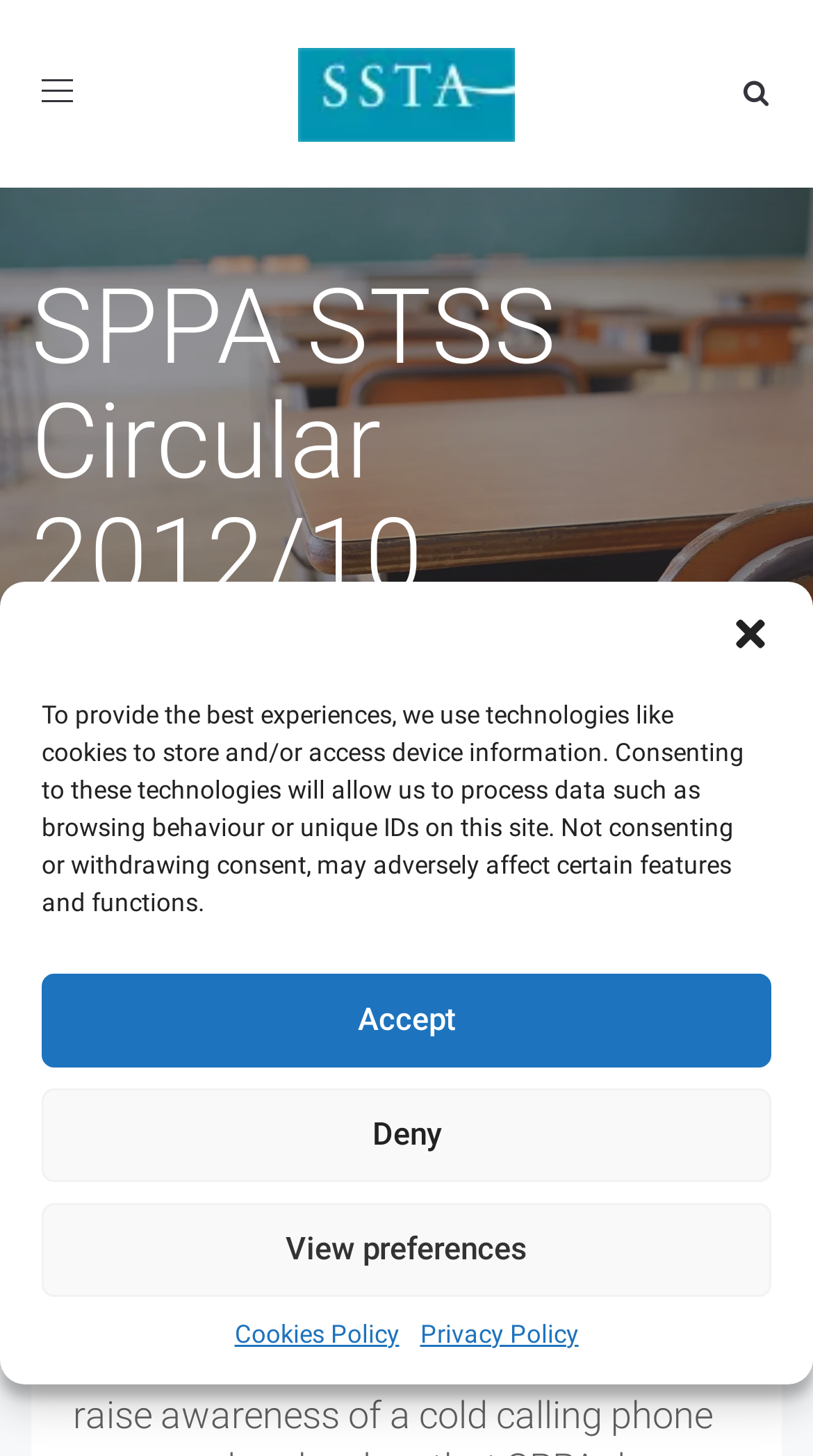What is the function of the 'Toggle navigation' button?
Use the screenshot to answer the question with a single word or phrase.

To toggle navigation